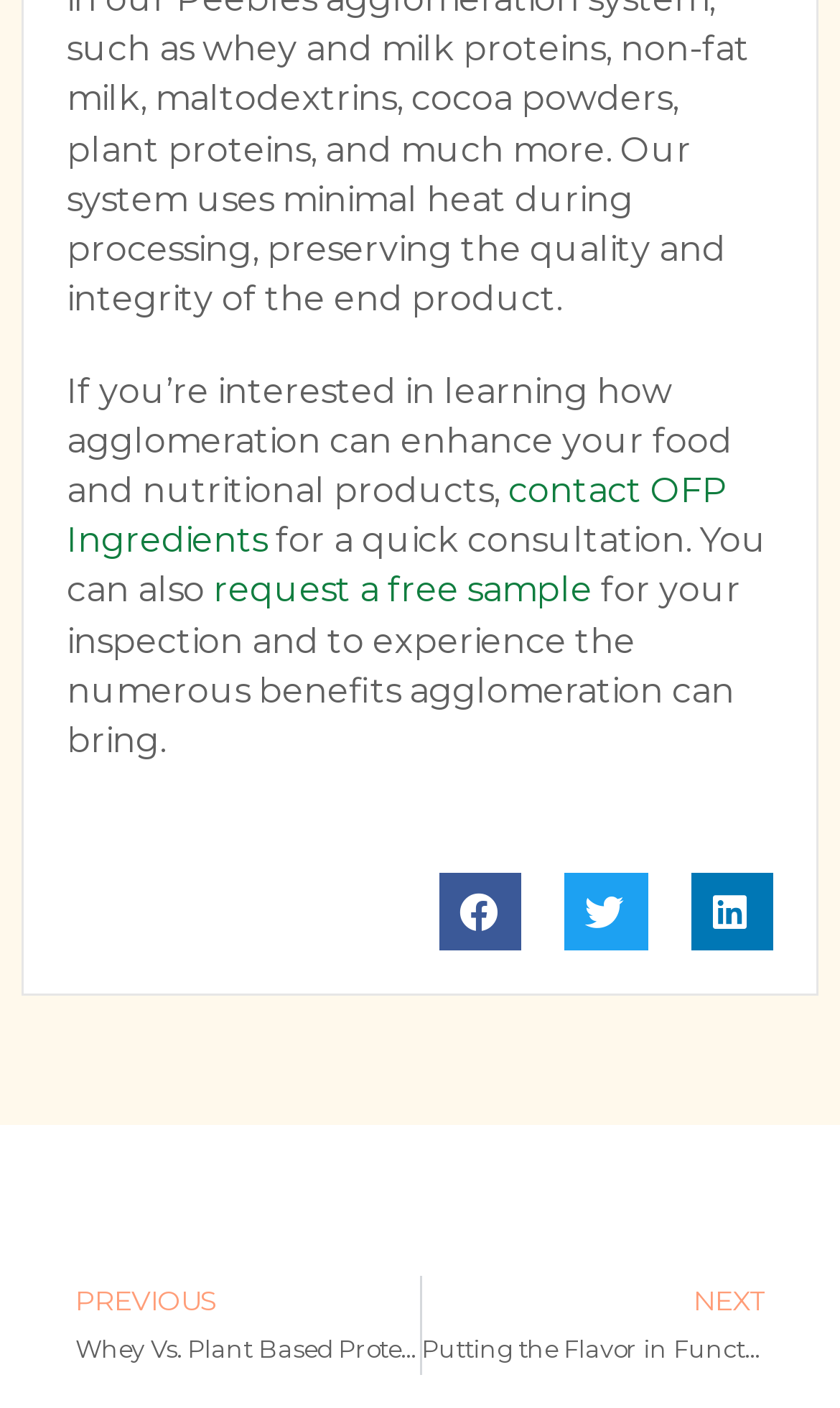Provide a one-word or one-phrase answer to the question:
What is the topic of the previous article?

Whey Vs. Plant Based Proteins